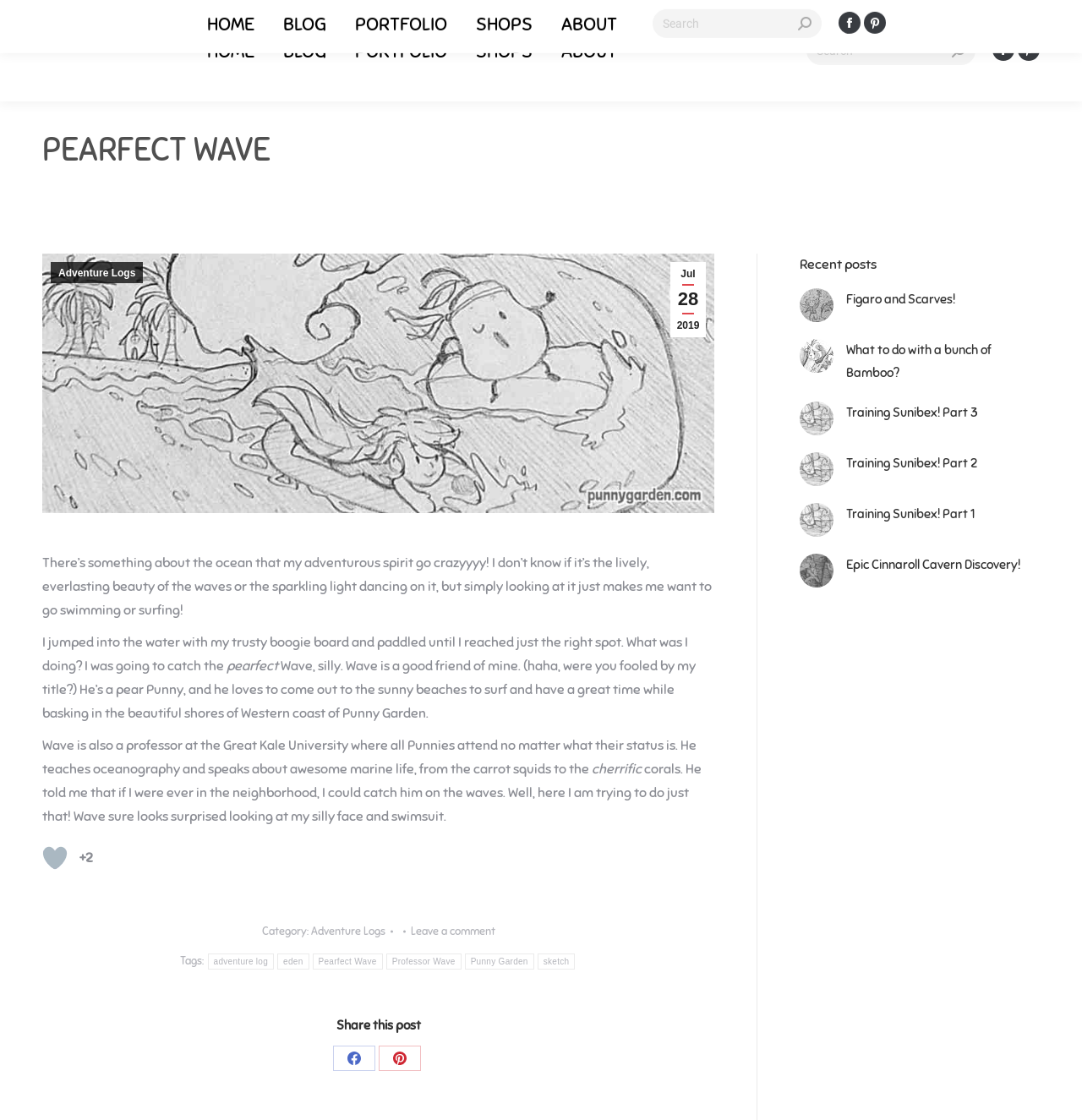Please answer the following question using a single word or phrase: 
What is the name of the blog?

Pearfect Wave